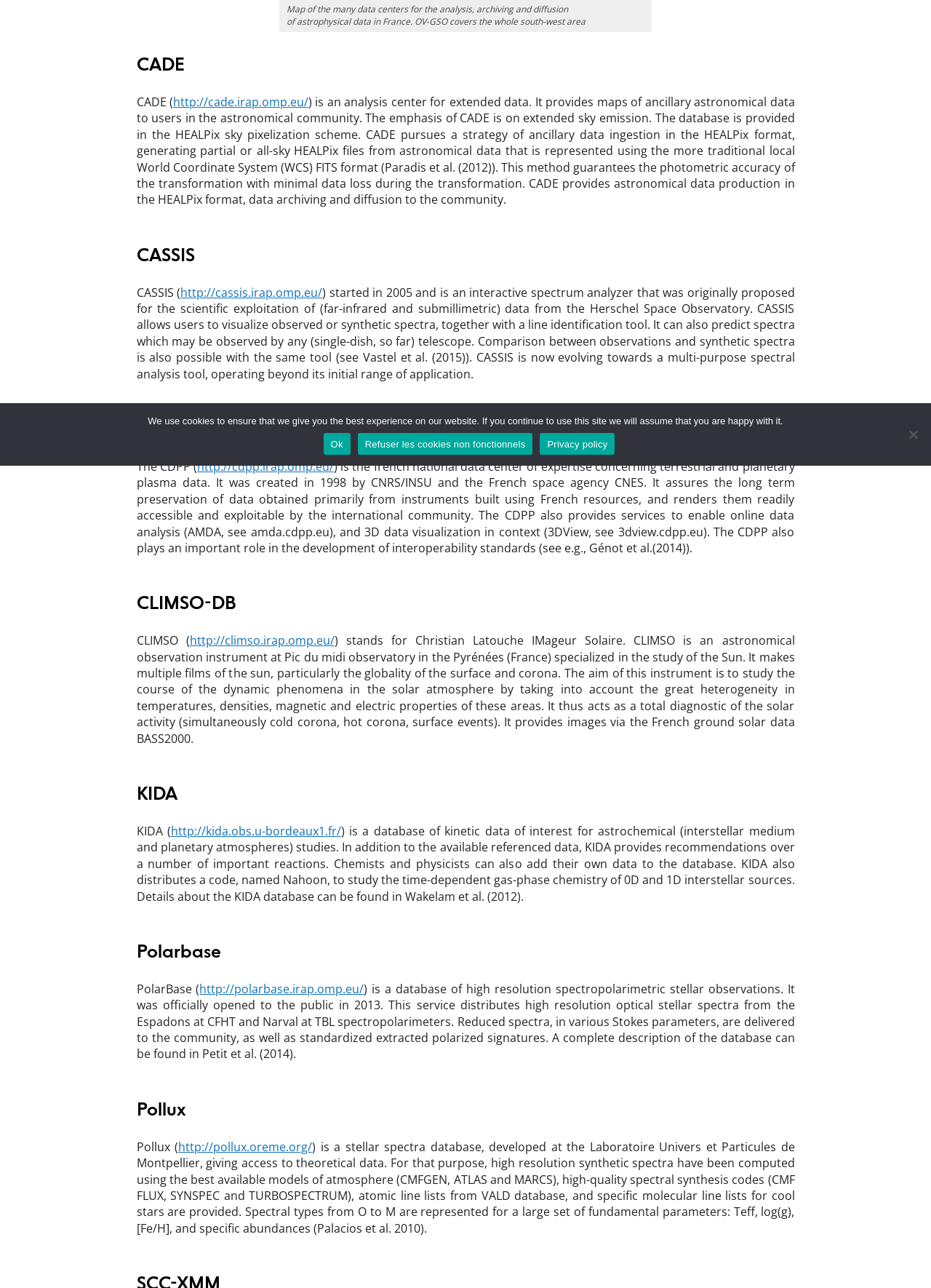Given the element description "ICMRA Chair", identify the bounding box of the corresponding UI element.

None